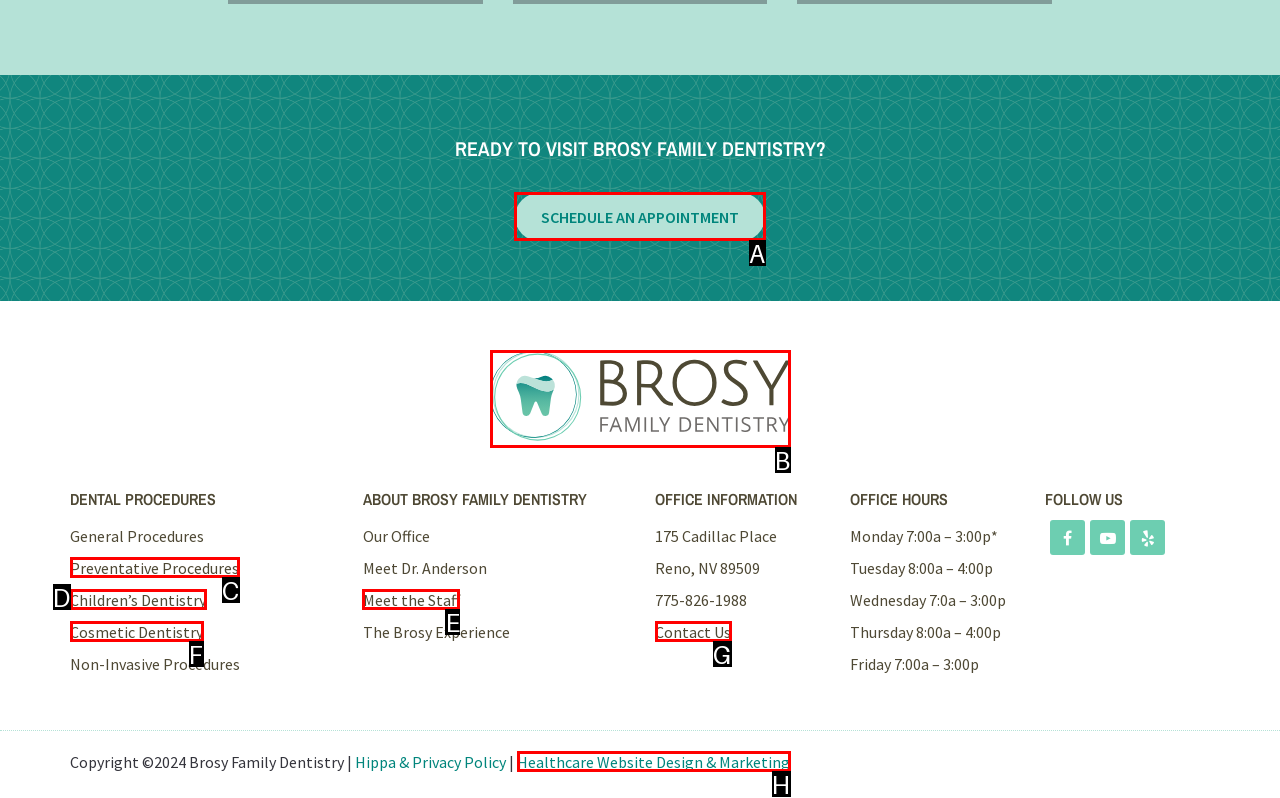Tell me the letter of the UI element I should click to accomplish the task: Schedule an appointment based on the choices provided in the screenshot.

A